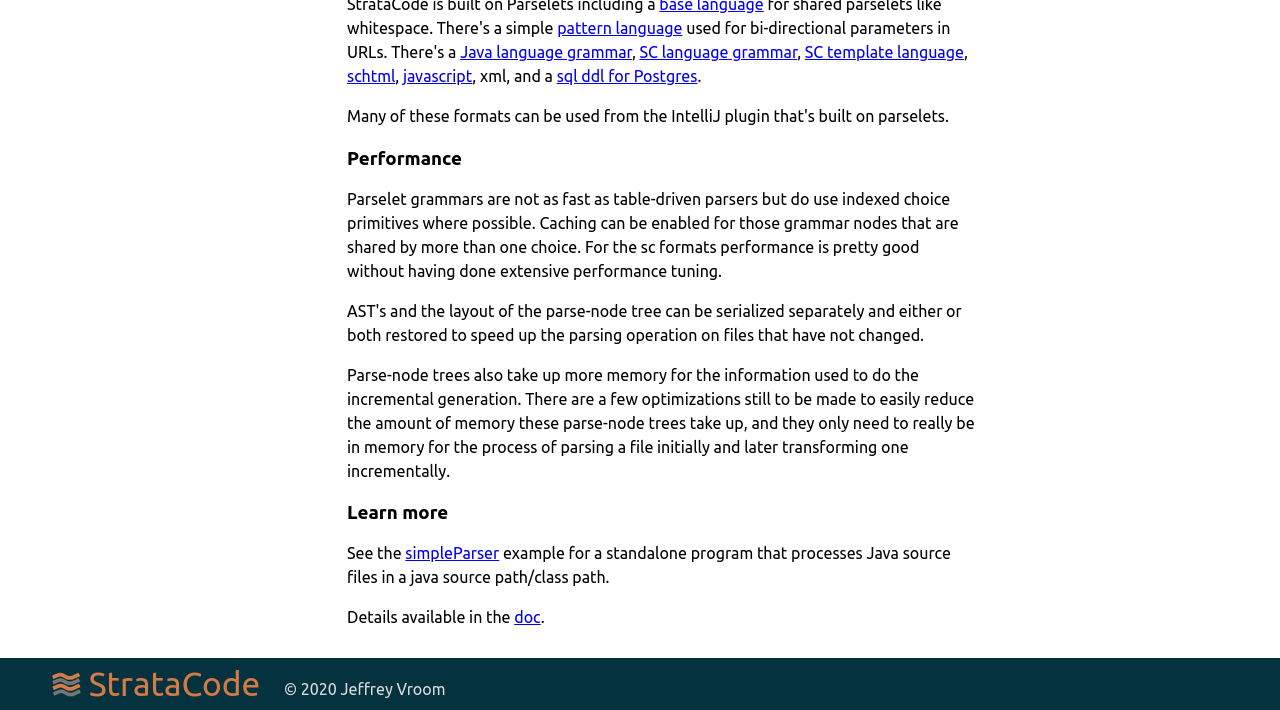Provide a single word or phrase to answer the given question: 
What is the name of the example program that processes Java source files?

simpleParser